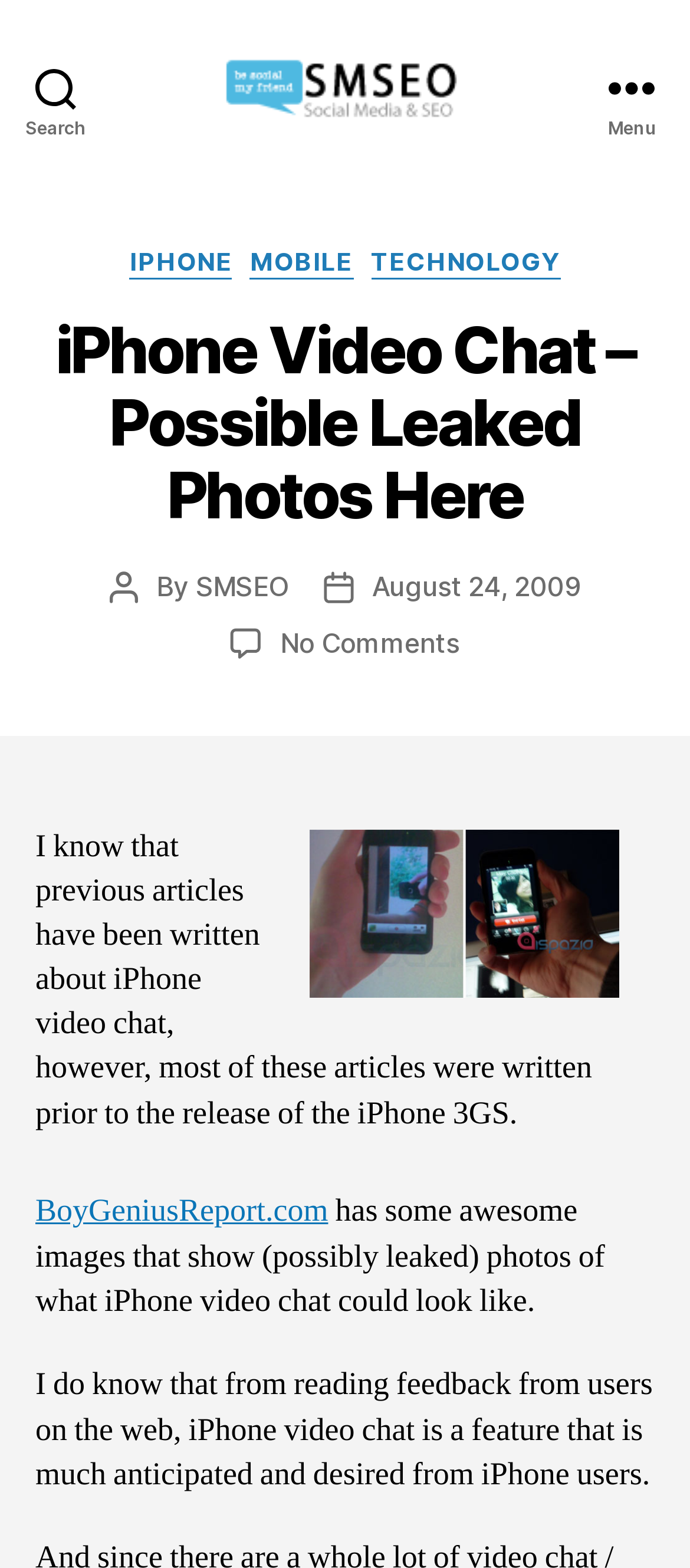Pinpoint the bounding box coordinates of the clickable area necessary to execute the following instruction: "Open the menu". The coordinates should be given as four float numbers between 0 and 1, namely [left, top, right, bottom].

[0.831, 0.0, 1.0, 0.112]